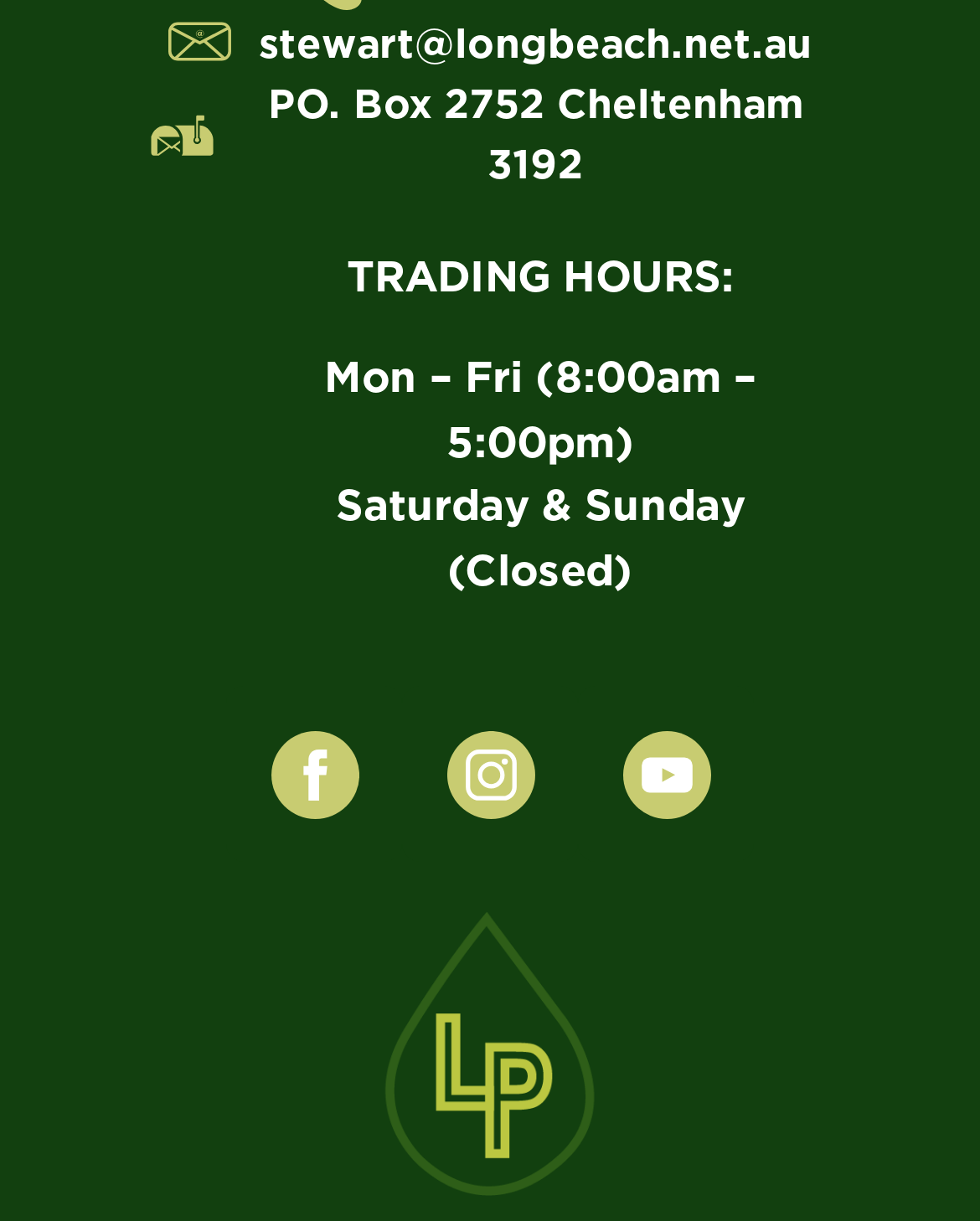How many social media icons are there?
Provide a well-explained and detailed answer to the question.

I counted the number of link elements with the text 'Social icons' and found three of them, each containing an image element with the same text. Therefore, there are three social media icons.